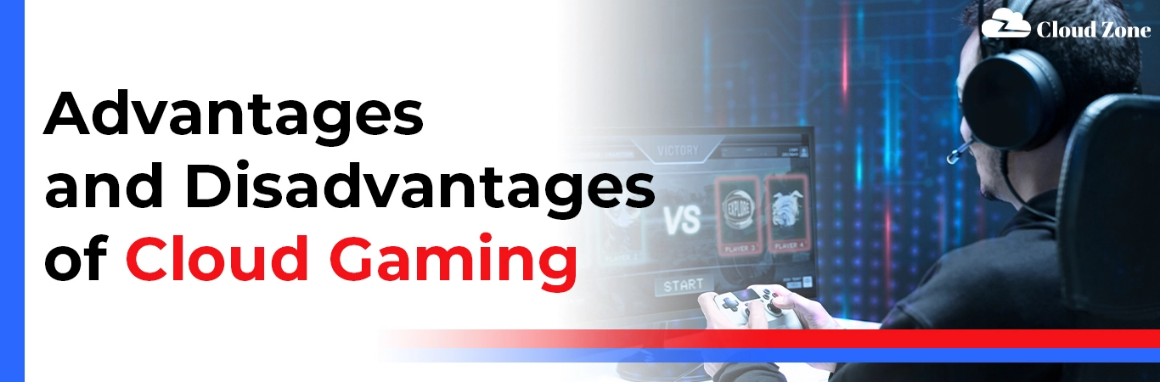Answer the question with a brief word or phrase:
What is the name of the platform associated with the discussion?

Cloud Zone